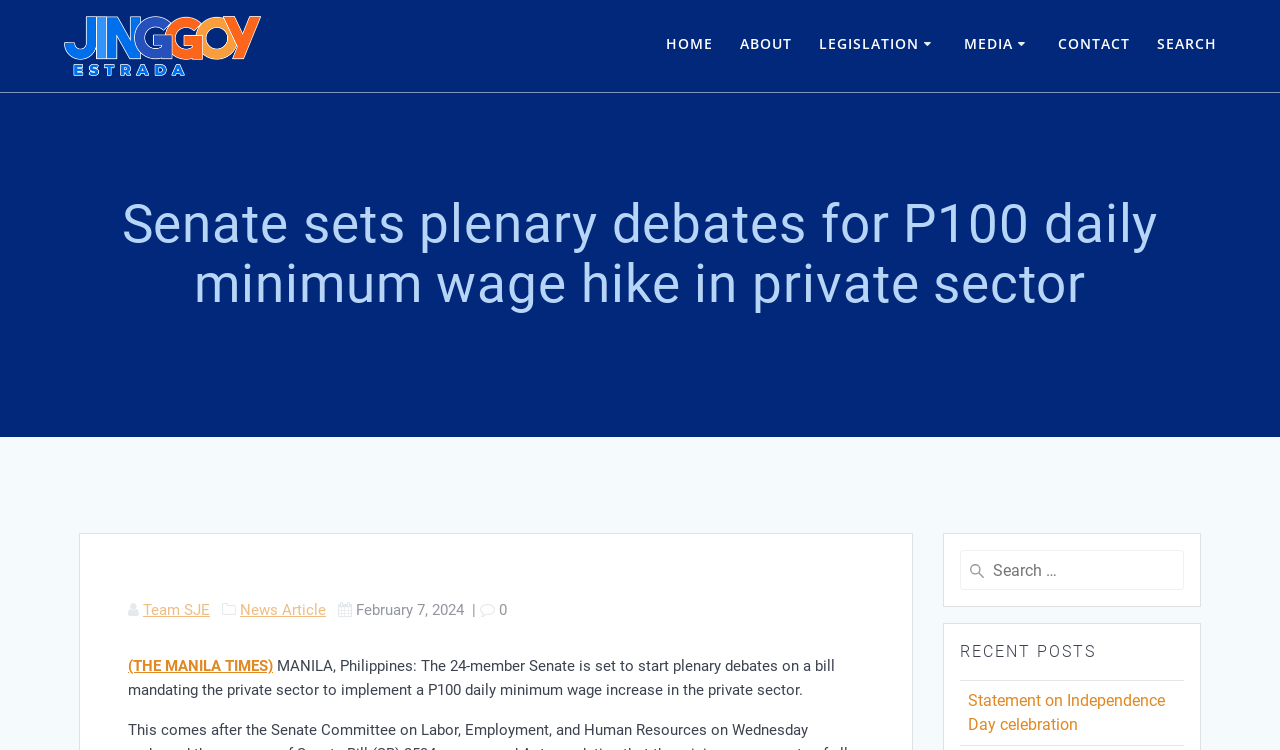Locate the bounding box of the user interface element based on this description: "March 23, 2018".

None